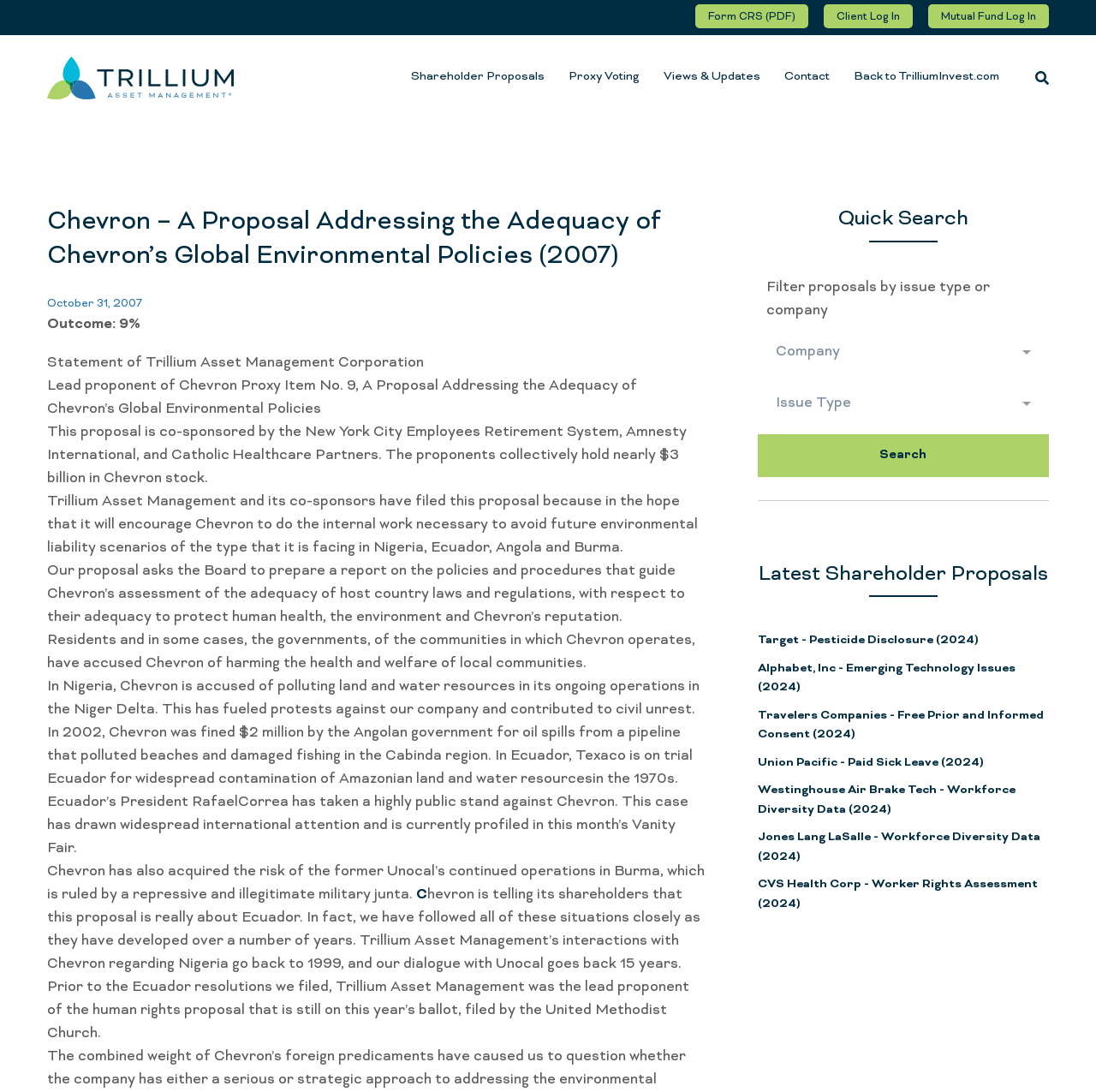Locate the bounding box coordinates of the clickable element to fulfill the following instruction: "Read about Community Volunteer Opportunities Matchmaker". Provide the coordinates as four float numbers between 0 and 1 in the format [left, top, right, bottom].

None